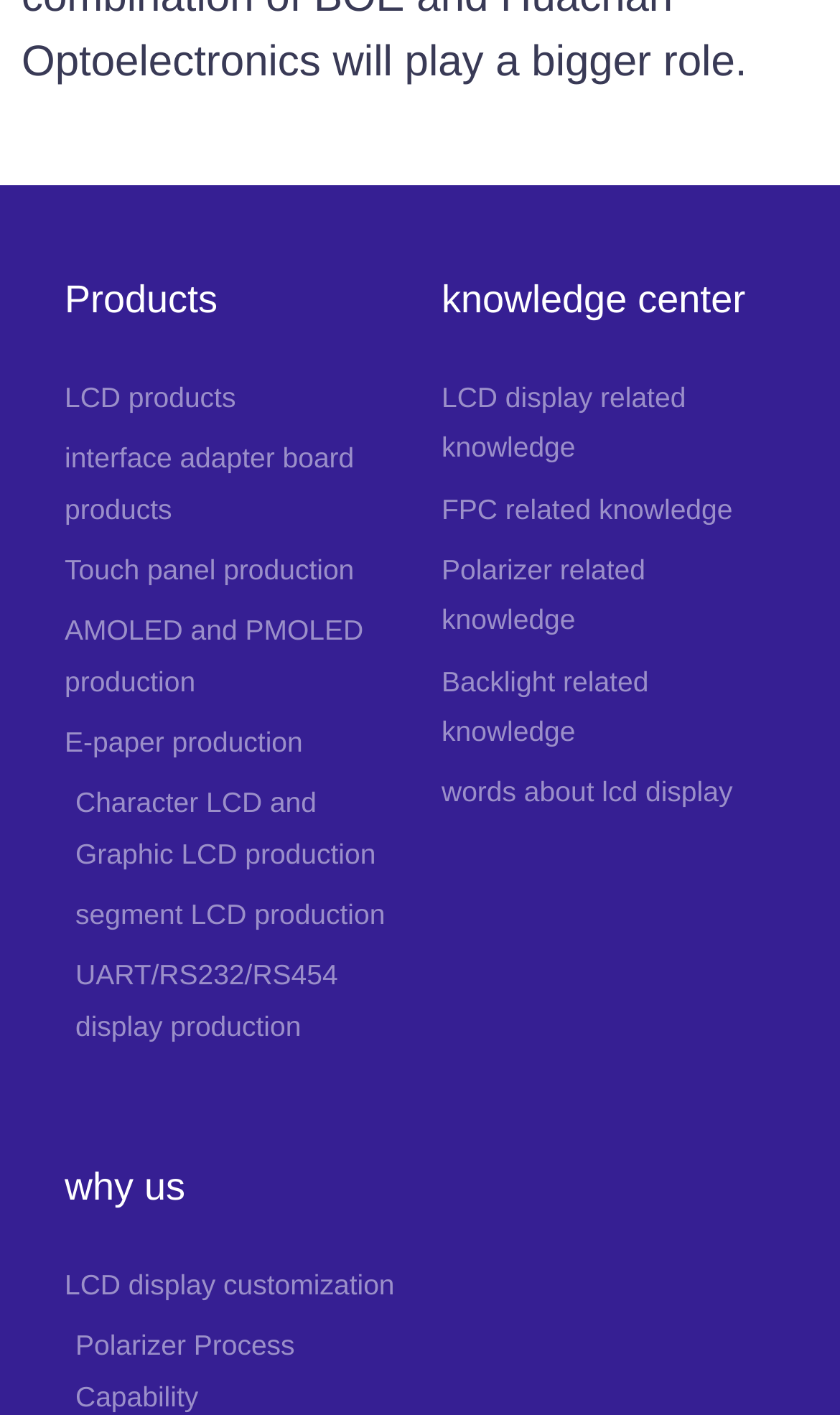Find the bounding box coordinates of the clickable region needed to perform the following instruction: "View LCD products". The coordinates should be provided as four float numbers between 0 and 1, i.e., [left, top, right, bottom].

[0.077, 0.263, 0.474, 0.299]